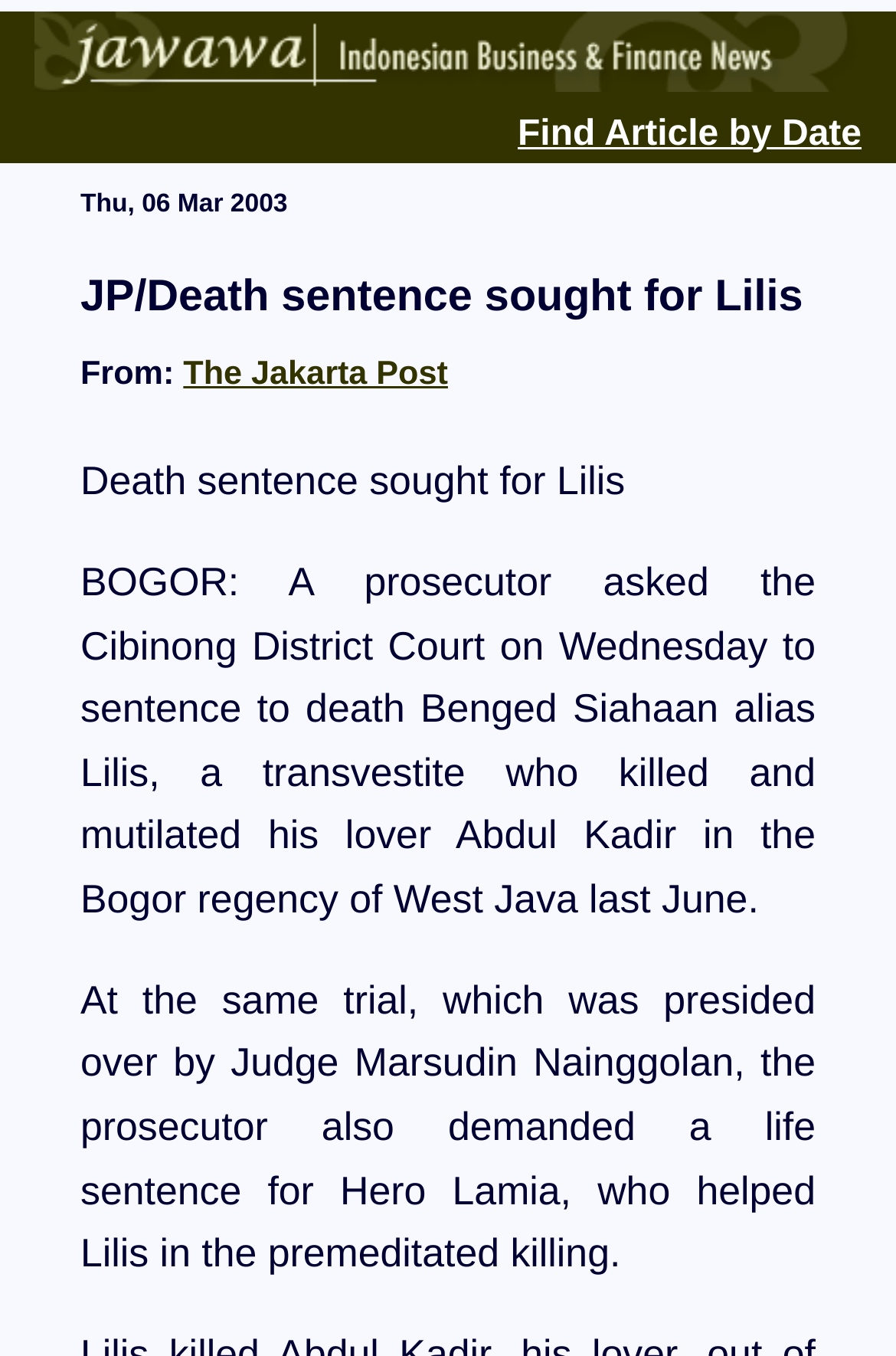Use a single word or phrase to answer the question: What is the name of the newspaper?

The Jakarta Post